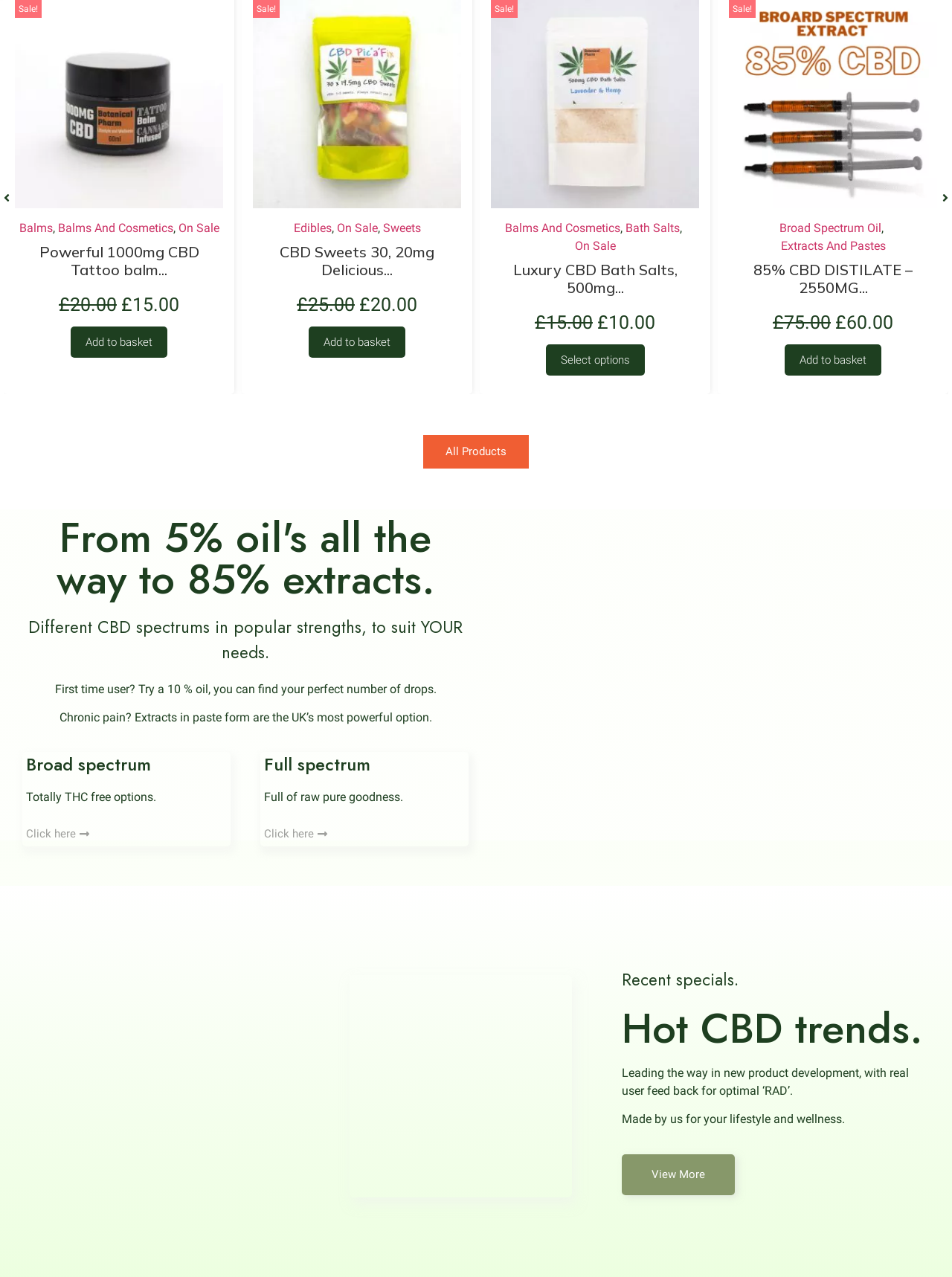Locate the bounding box coordinates of the area you need to click to fulfill this instruction: 'Read the article about Valentine’s Day Traditions Around the World'. The coordinates must be in the form of four float numbers ranging from 0 to 1: [left, top, right, bottom].

None